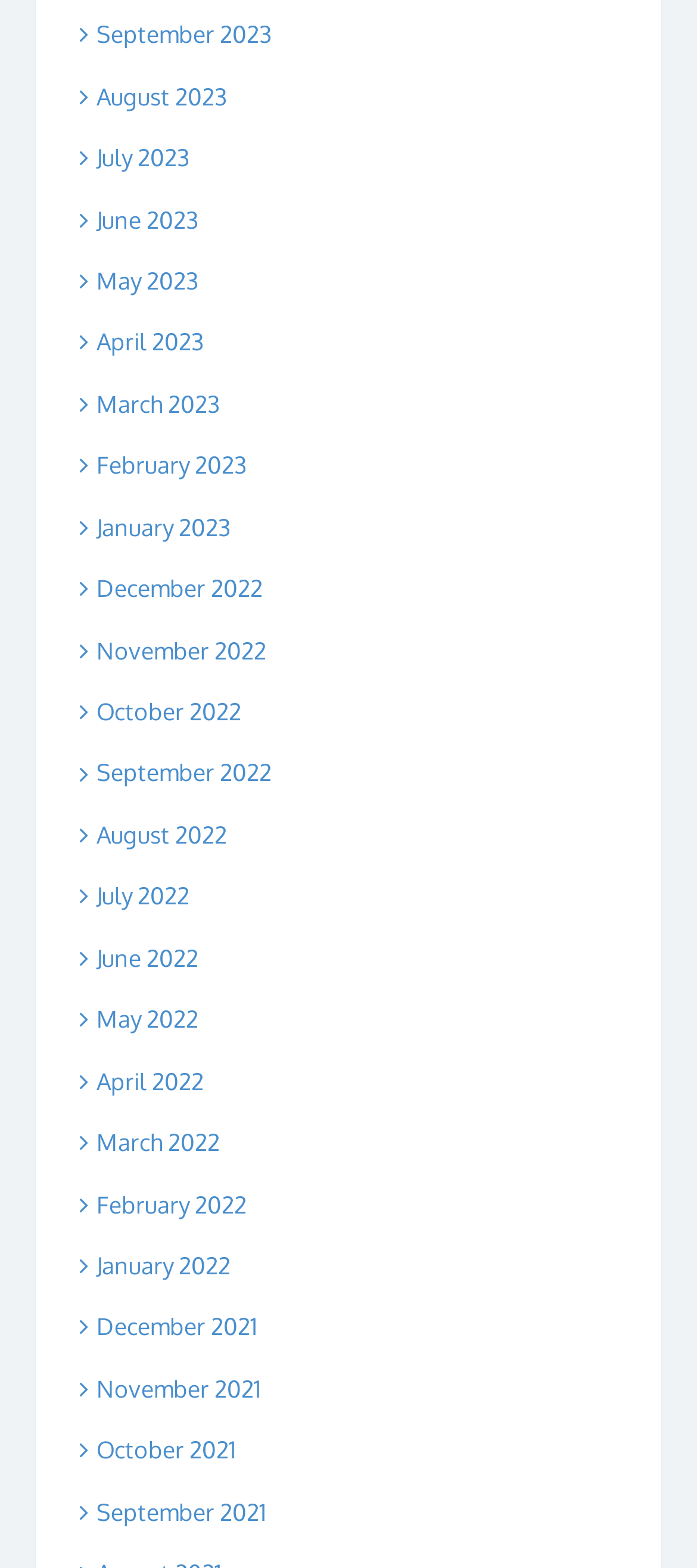Identify the bounding box coordinates of the area you need to click to perform the following instruction: "view June 2023".

[0.103, 0.131, 0.285, 0.149]